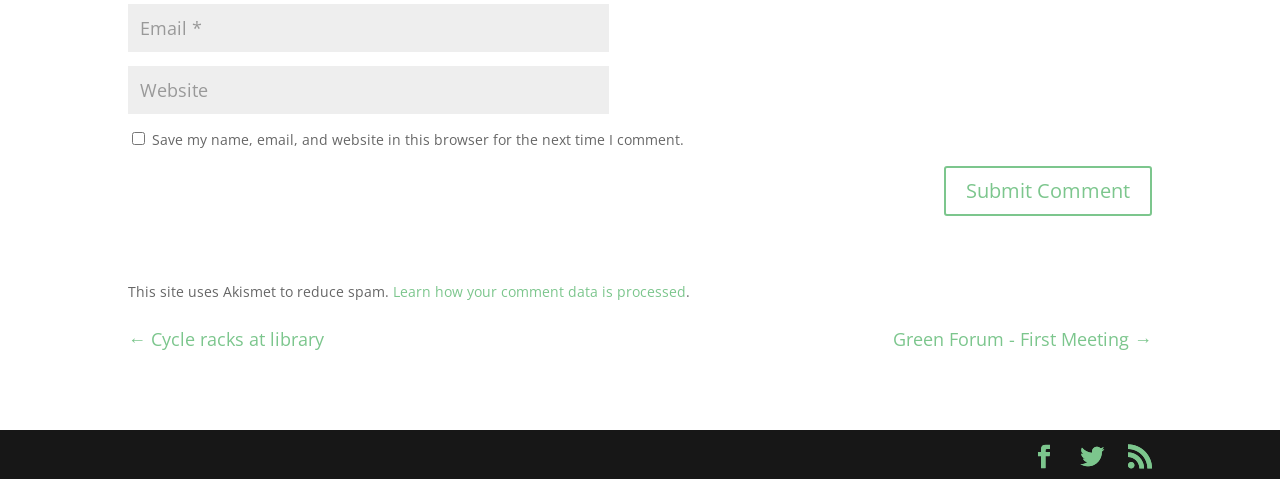What is the purpose of the 'Learn how your comment data is processed' link?
Based on the image, answer the question with as much detail as possible.

The link 'Learn how your comment data is processed' is located below the comment form and is likely used to provide information to users about how their comment data is handled and processed by the website.